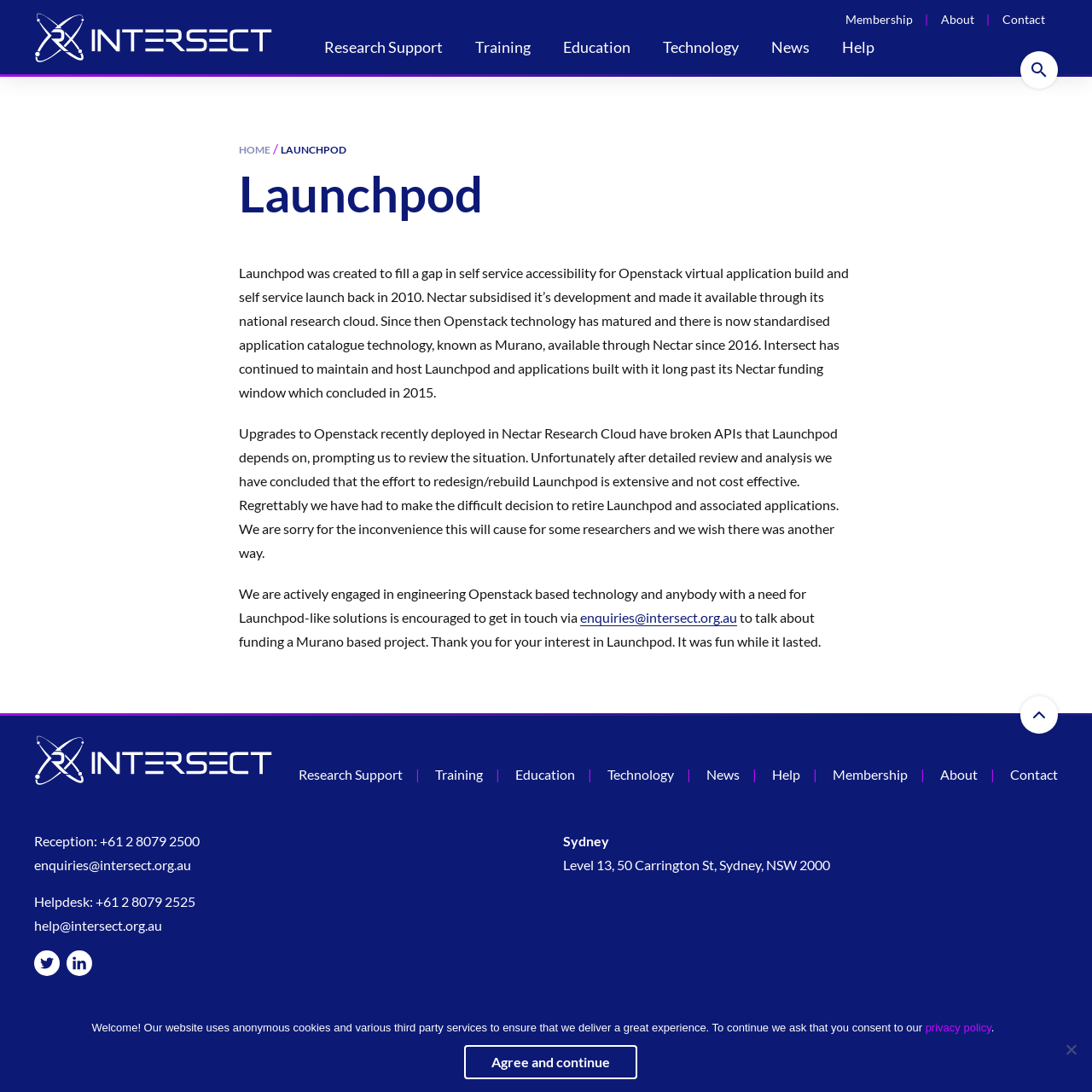What is the current status of Launchpod?
Give a detailed response to the question by analyzing the screenshot.

Based on the webpage content, it is mentioned that 'Unfortunately after detailed review and analysis we have concluded that the effort to redesign/rebuild Launchpod is extensive and not cost effective. Regrettably we have had to make the difficult decision to retire Launchpod and associated applications.' Therefore, the current status of Launchpod is retired.